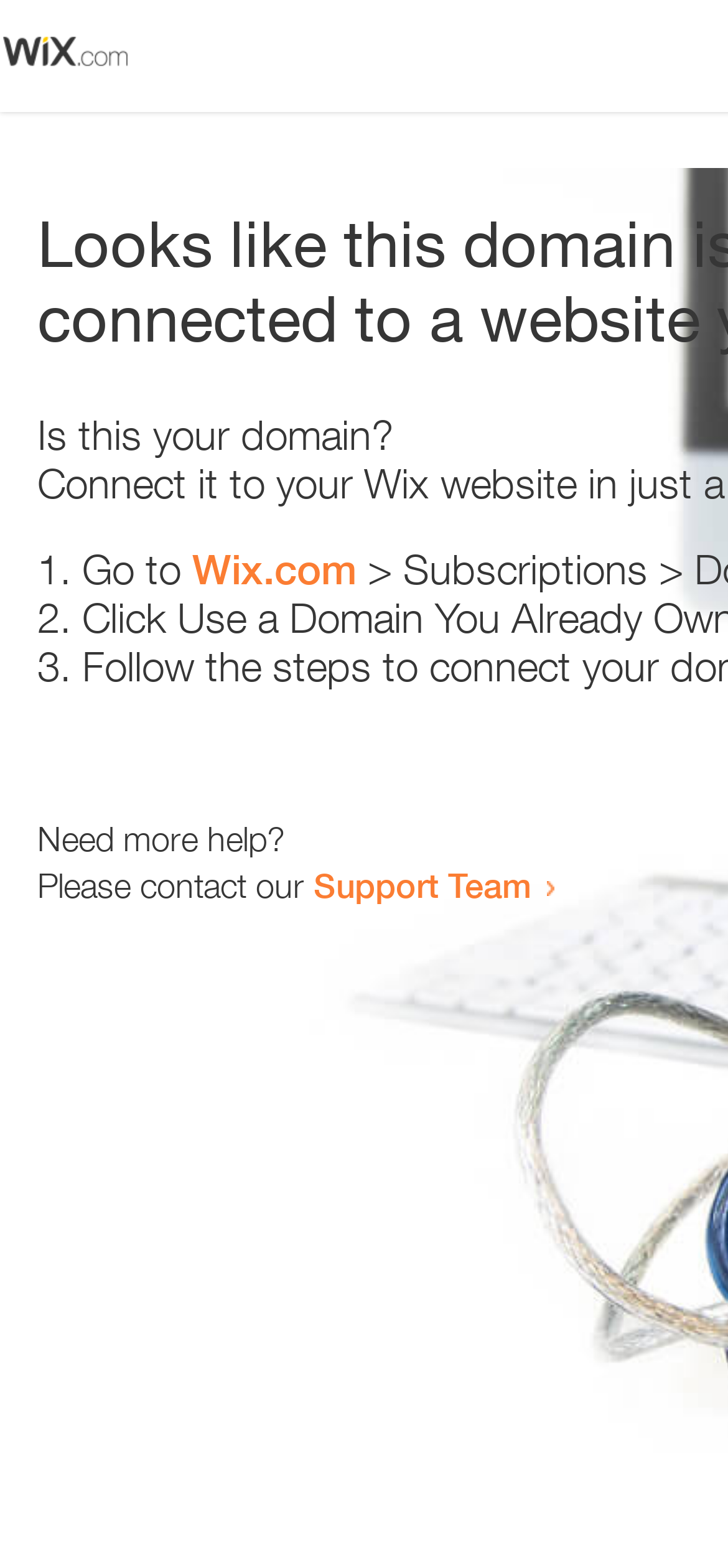How many steps are provided to resolve the issue?
Give a single word or phrase answer based on the content of the image.

3